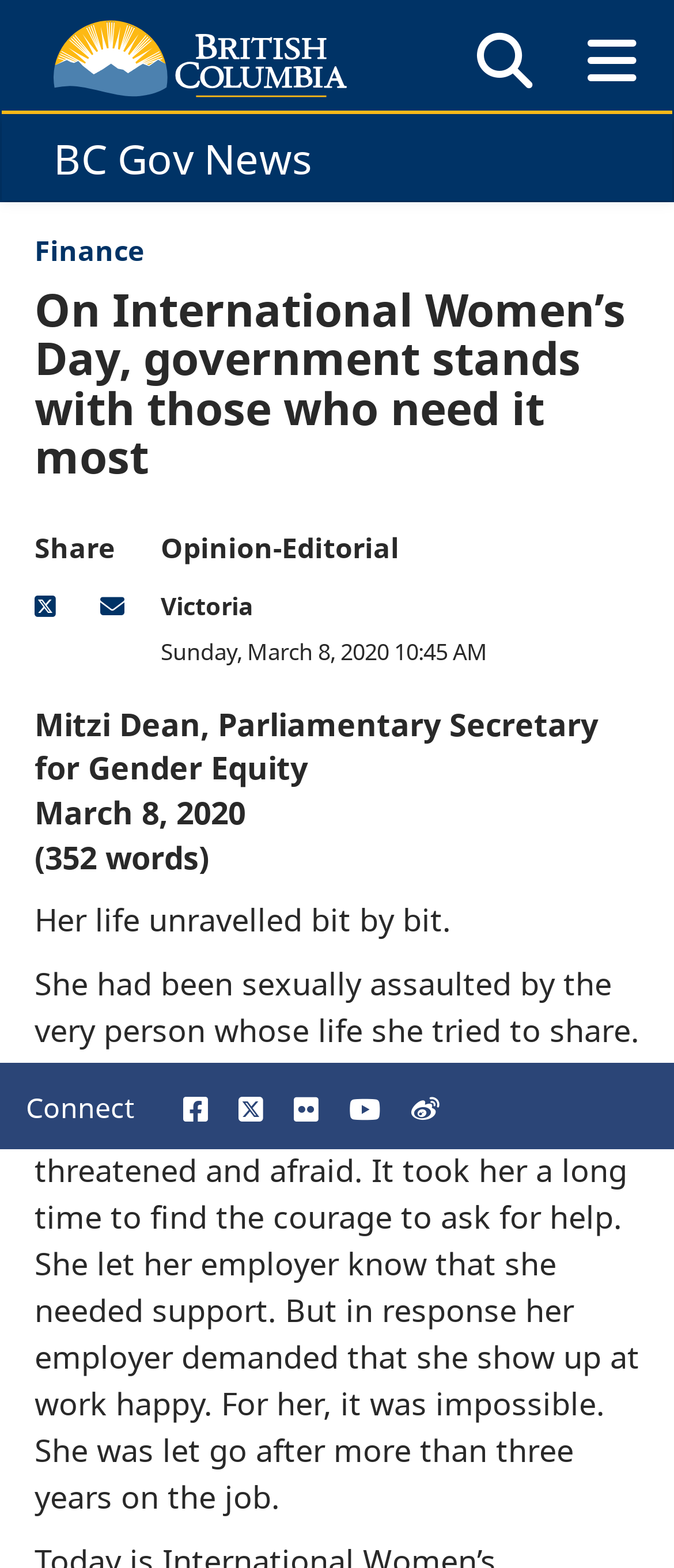Identify the bounding box coordinates of the part that should be clicked to carry out this instruction: "Click on Government of B.C.".

[0.079, 0.012, 0.515, 0.063]